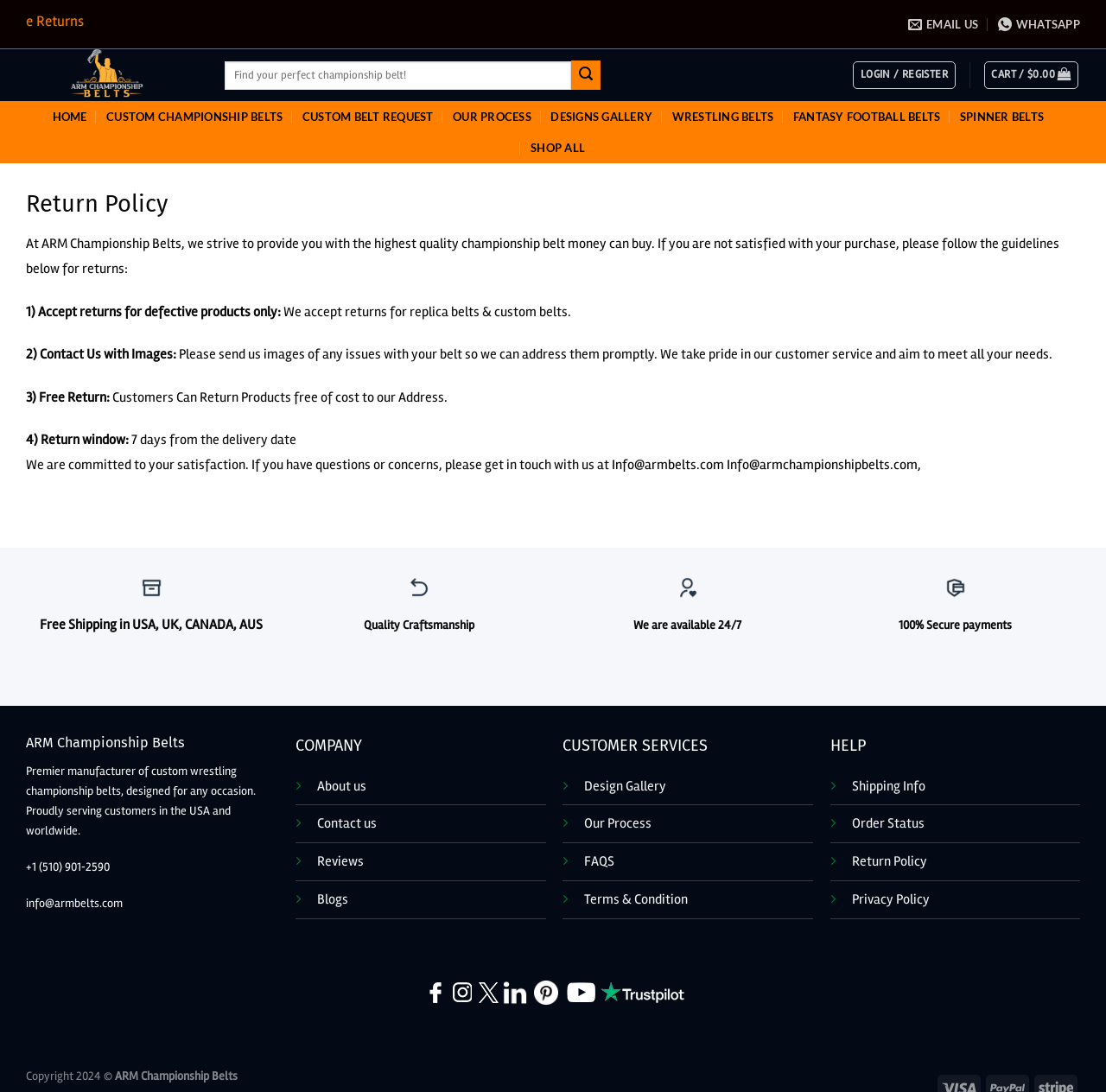Based on the element description Spinner Belts, identify the bounding box of the UI element in the given webpage screenshot. The coordinates should be in the format (top-left x, top-left y, bottom-right x, bottom-right y) and must be between 0 and 1.

[0.868, 0.093, 0.944, 0.121]